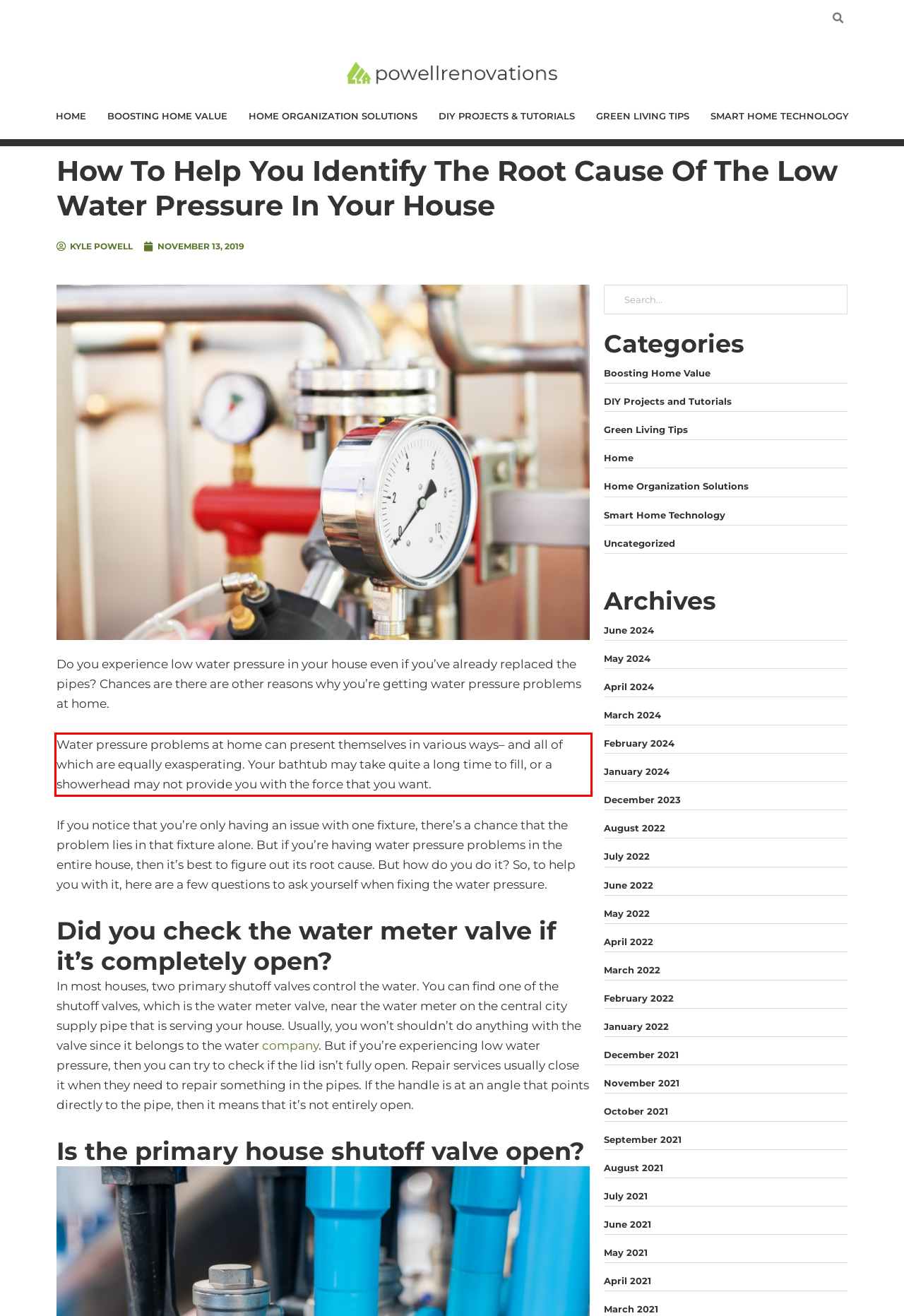Please look at the screenshot provided and find the red bounding box. Extract the text content contained within this bounding box.

Water pressure problems at home can present themselves in various ways– and all of which are equally exasperating. Your bathtub may take quite a long time to fill, or a showerhead may not provide you with the force that you want.